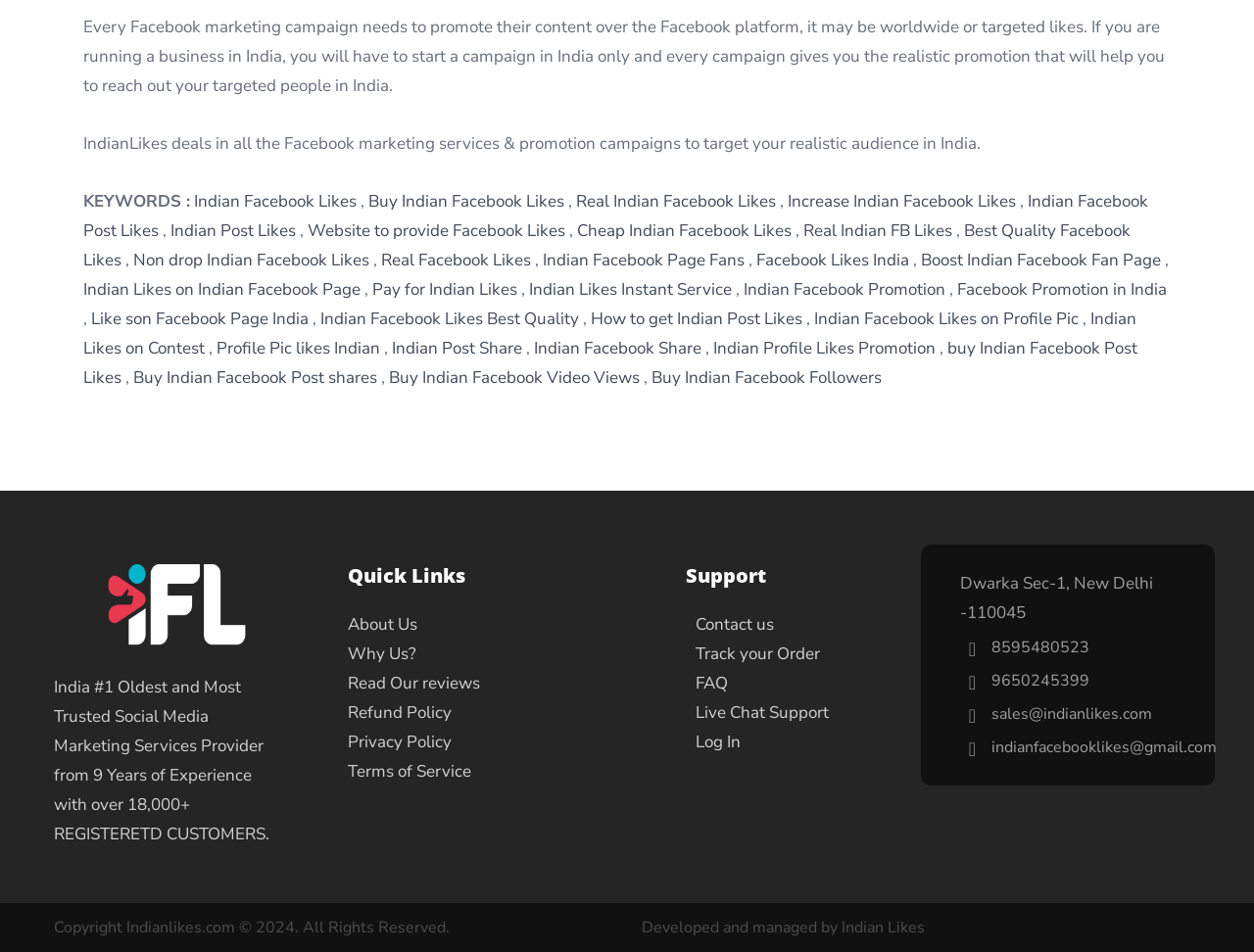Point out the bounding box coordinates of the section to click in order to follow this instruction: "Visit 'About Us' page".

[0.277, 0.644, 0.333, 0.668]